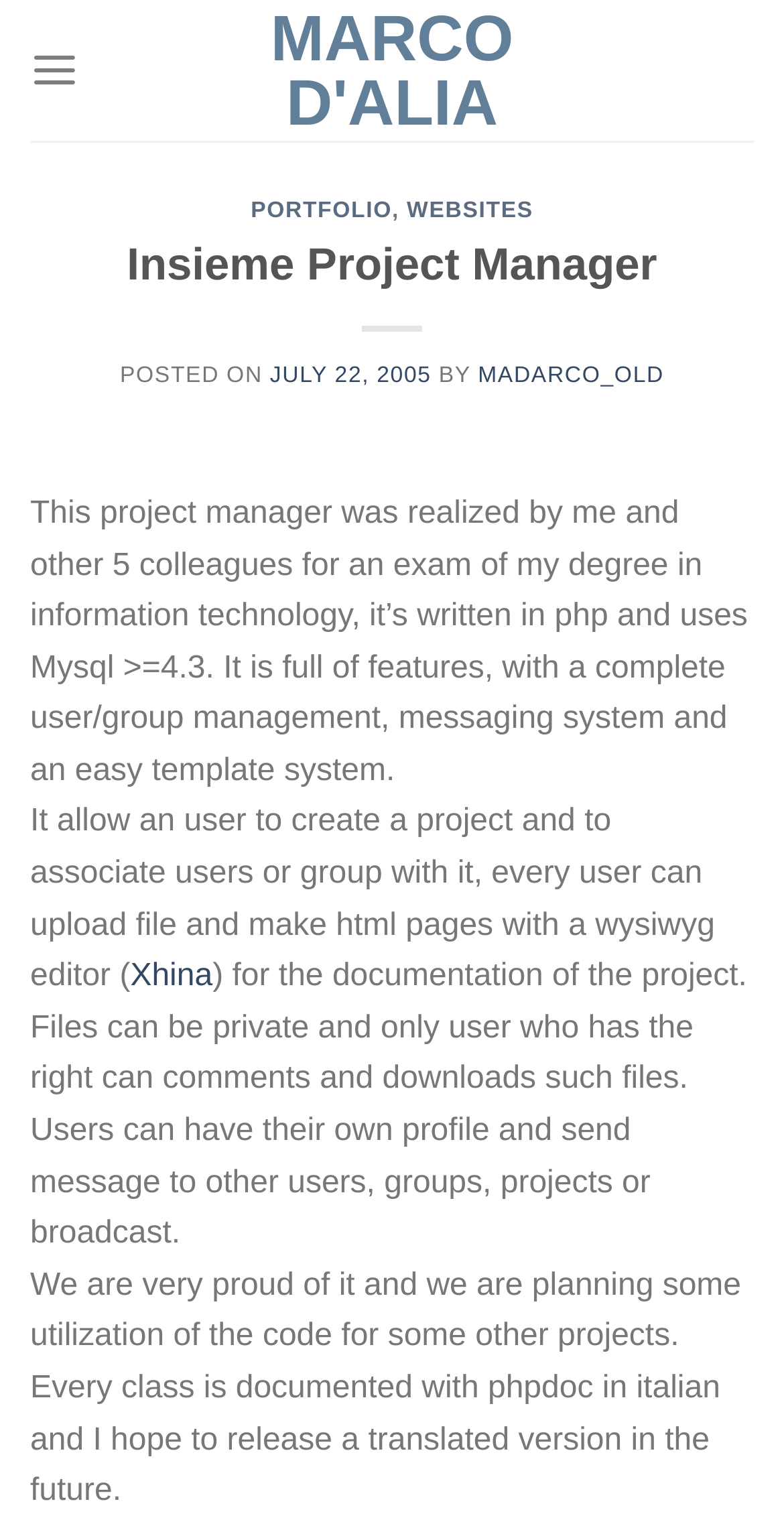What is the purpose of the project?
Using the information presented in the image, please offer a detailed response to the question.

The purpose of the project can be found in the text 'This project manager was realized by me and other 5 colleagues for an exam of my degree in information technology' which is located in the main content area of the webpage, and it indicates that the project was created for an exam in information technology.